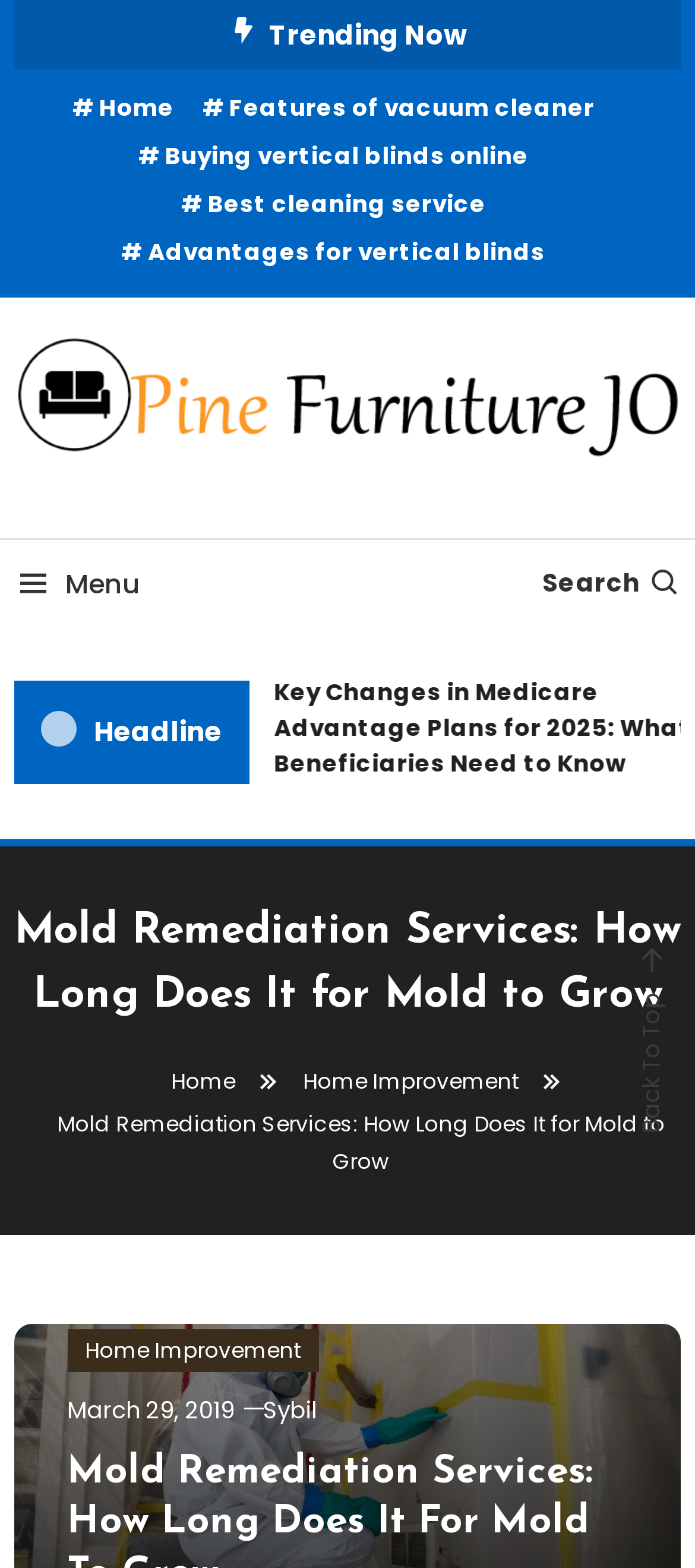Pinpoint the bounding box coordinates of the clickable area needed to execute the instruction: "Go to the 'Home Improvement' category". The coordinates should be specified as four float numbers between 0 and 1, i.e., [left, top, right, bottom].

[0.436, 0.68, 0.746, 0.699]